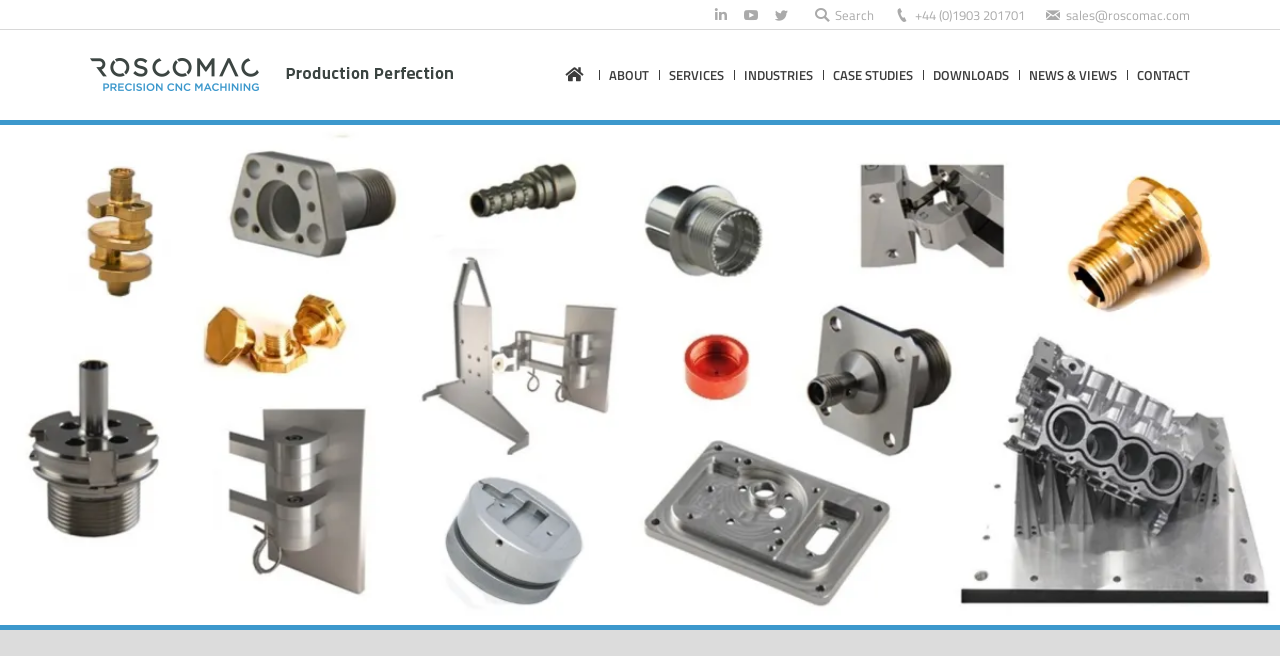Kindly provide the bounding box coordinates of the section you need to click on to fulfill the given instruction: "Search for something".

[0.636, 0.008, 0.683, 0.037]